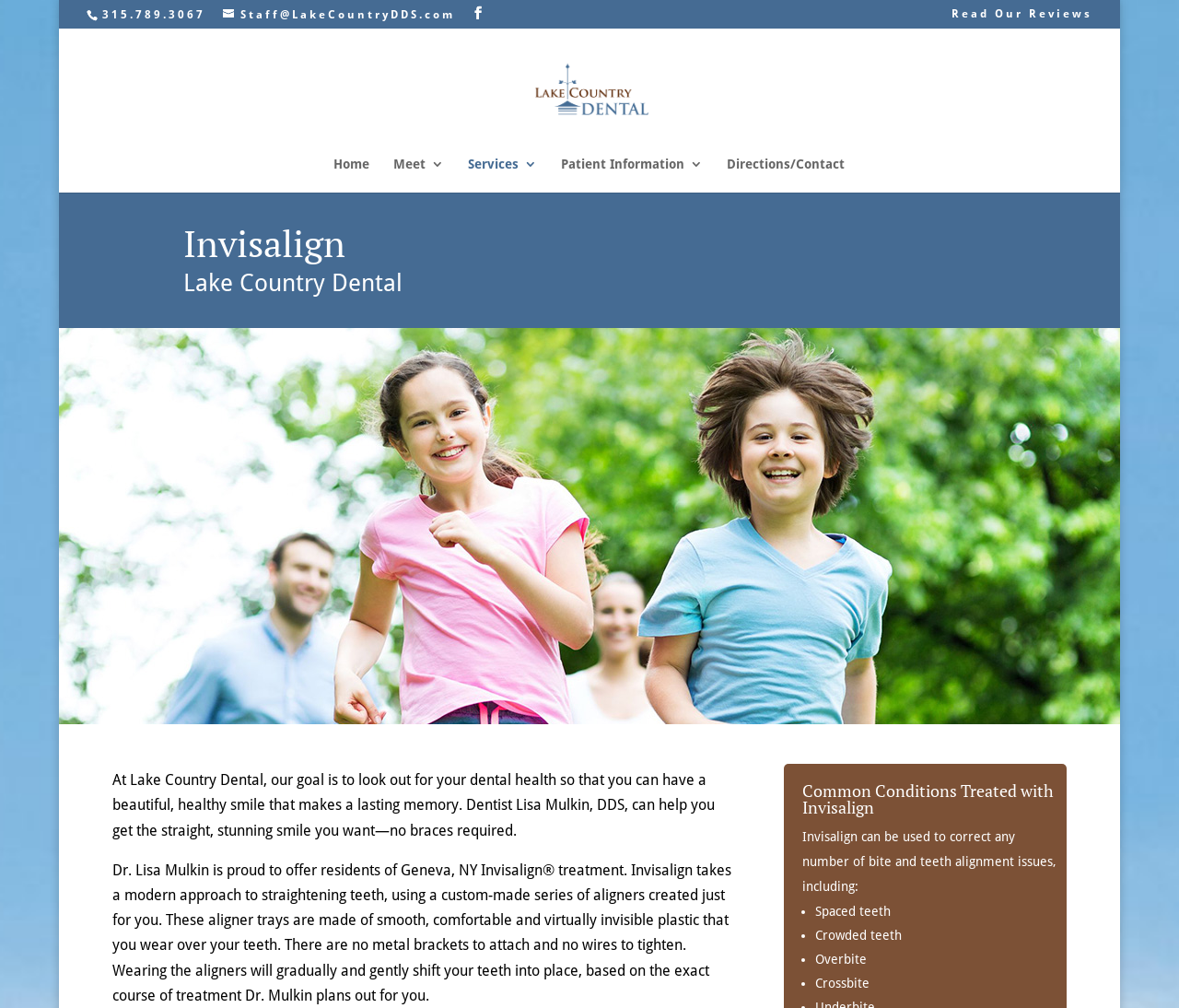Find the bounding box coordinates of the clickable area required to complete the following action: "Search for vacancies".

None